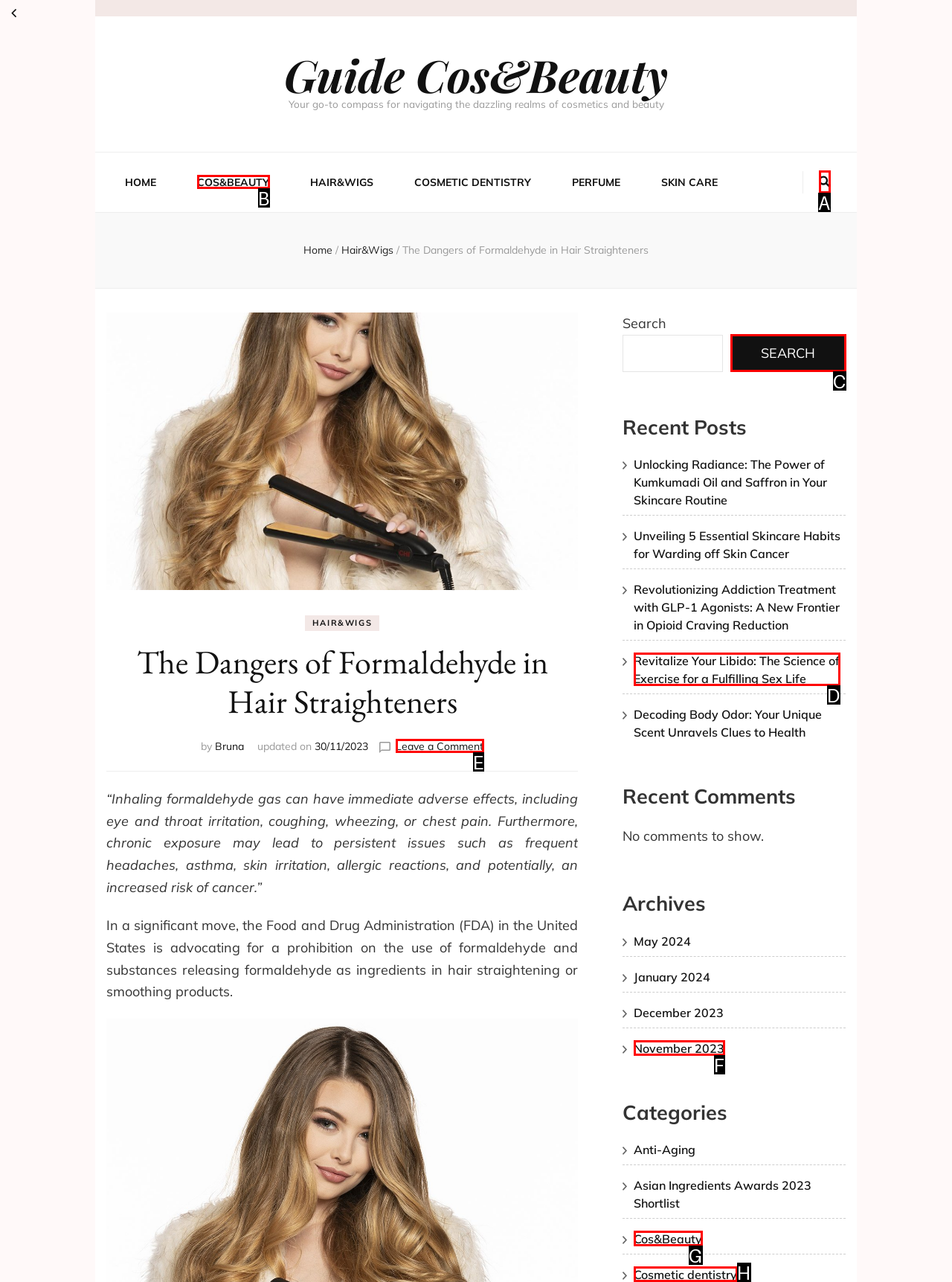Pick the HTML element that corresponds to the description: November 2023
Answer with the letter of the correct option from the given choices directly.

F